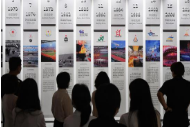What is the purpose of the exhibit?
Provide an in-depth and detailed explanation in response to the question.

The purpose of the exhibit is not only to celebrate the upcoming Asian Games event but also to emphasize the importance of sports in fostering connections across cultures, as indicated by the display of panels and striking visuals.